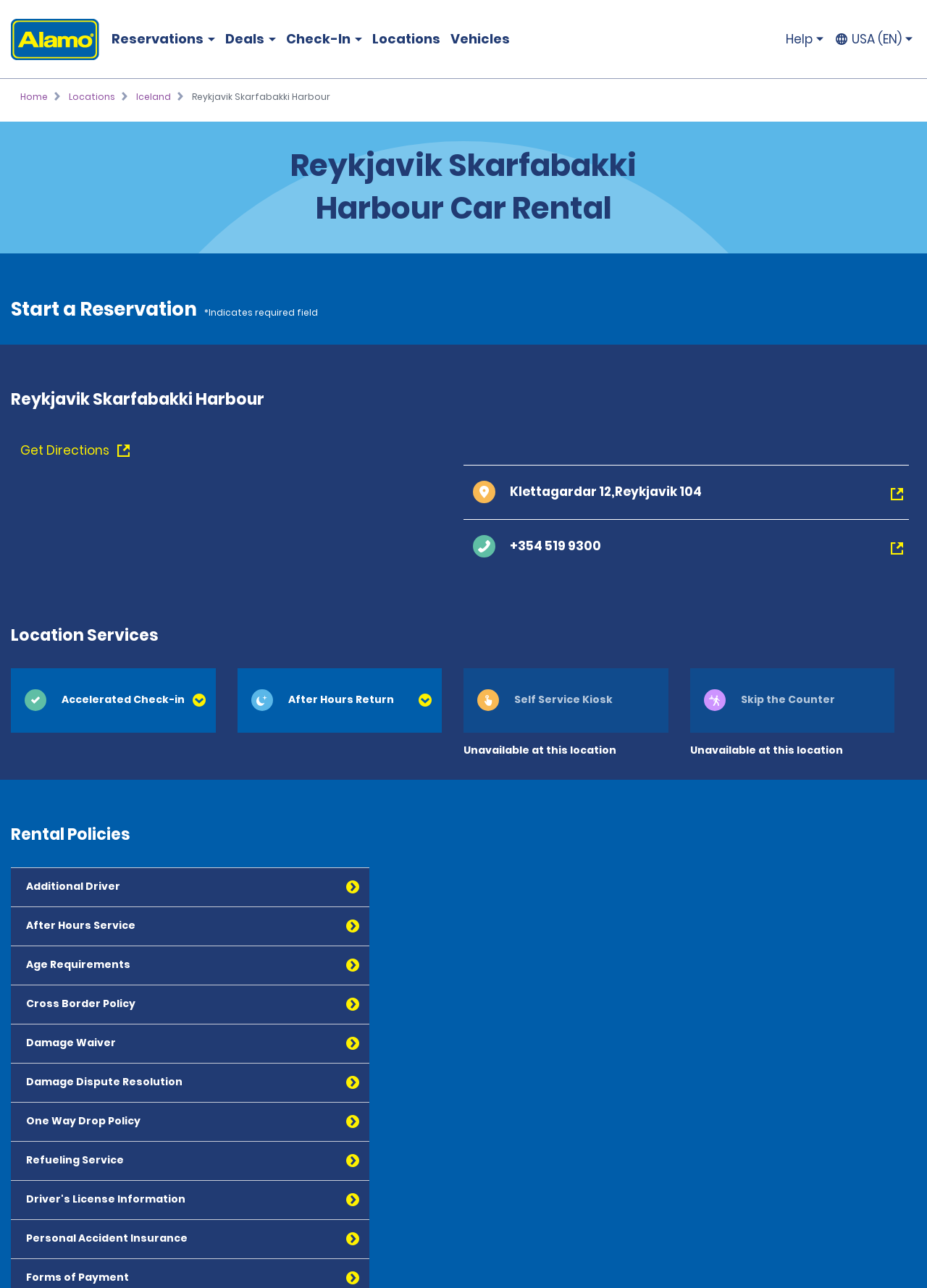Deliver a detailed narrative of the webpage's visual and textual elements.

The webpage is about Alamo Rent a Car at Reykjavik Skarfabakki Harbour. At the top, there is a logo of Alamo and a link to skip navigation. Below that, there is a menu bar with options such as Reservations, Deals, Check-In, Locations, and Vehicles. On the right side of the menu bar, there are two more menu items: Help and a language selector.

Below the menu bar, there is a breadcrumb navigation section that shows the current location: Home > Locations > Iceland > Reykjavik Skarfabakki Harbour. 

The main content of the page is divided into several sections. The first section is about starting a reservation, with a heading "Reykjavik Skarfabakki Harbour Car Rental" and a subheading "Start a Reservation". Below that, there is a section with the address and contact information of the location, including a link to get directions.

The next section is about location services, with a heading "Location Services". Below that, there are four tabs: Accelerated Check-in, After Hours Return, Self Service Kiosk, and Skip the Counter. Each tab has a brief description and a heading.

Further down, there is a section about rental policies, with a heading "Rental Policies". Below that, there are eight tabs: Additional Driver, After Hours Service, Age Requirements, Cross Border Policy, Damage Waiver, Damage Dispute Resolution, One Way Drop Policy, and Refueling Service. Each tab has a brief description and a heading.

At the very bottom of the page, there is a section about forms of payment, with a heading "Forms of Payment".